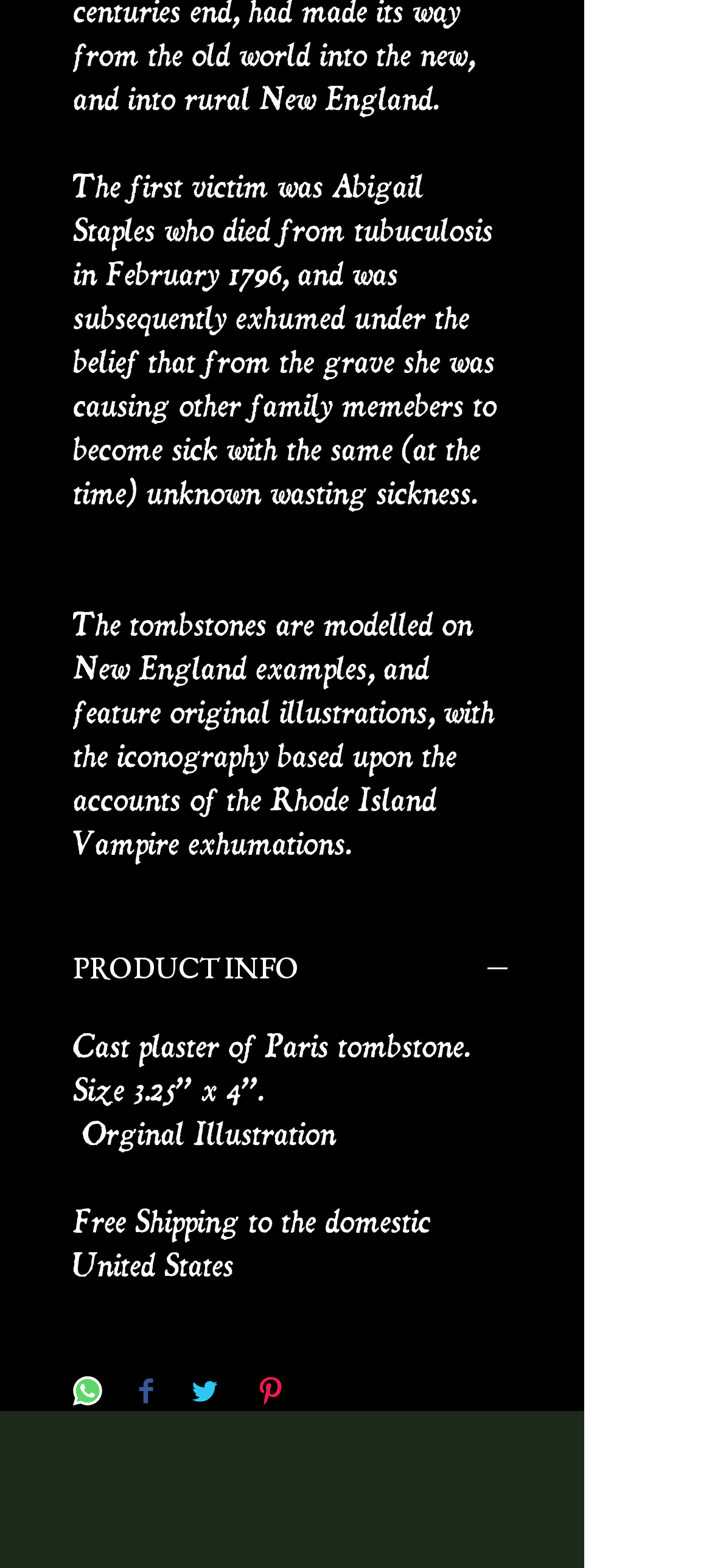How many social media sharing buttons are there?
Answer the question with just one word or phrase using the image.

4